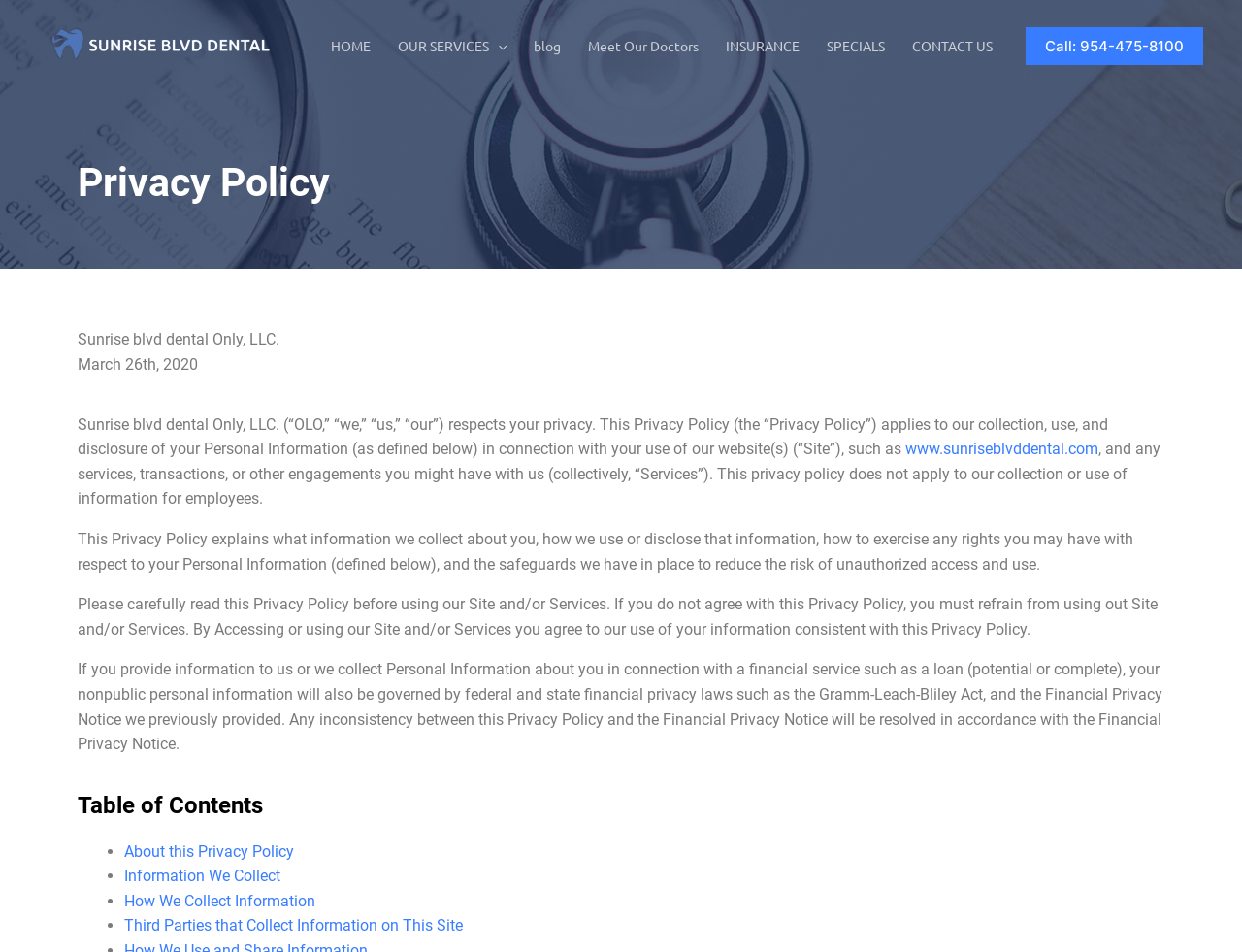What is the phone number to call?
Examine the screenshot and reply with a single word or phrase.

954-475-8100